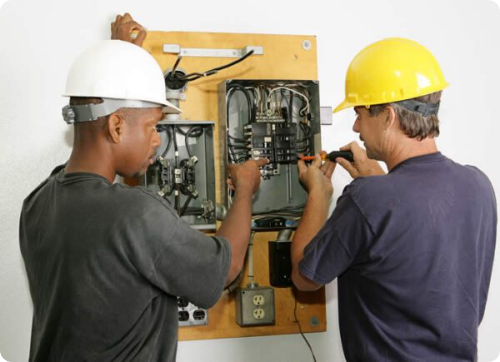Please respond in a single word or phrase: 
What is the purpose of the electrical panel?

Managing electricity flow